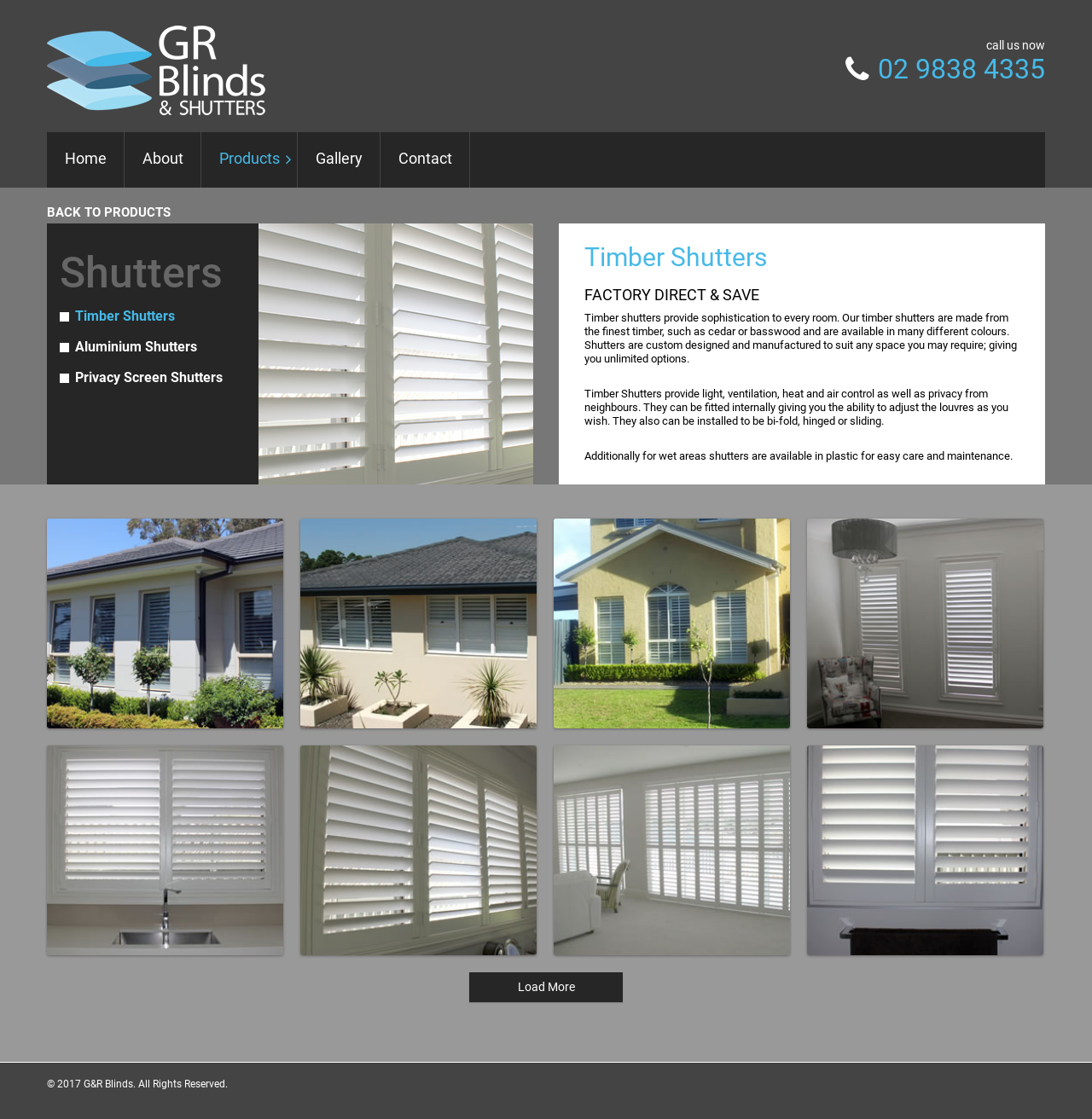Based on the image, please elaborate on the answer to the following question:
What is the phone number to call?

I found the phone number by looking at the static text element with the content '02 9838 4335' which is located near the 'call us now' text.